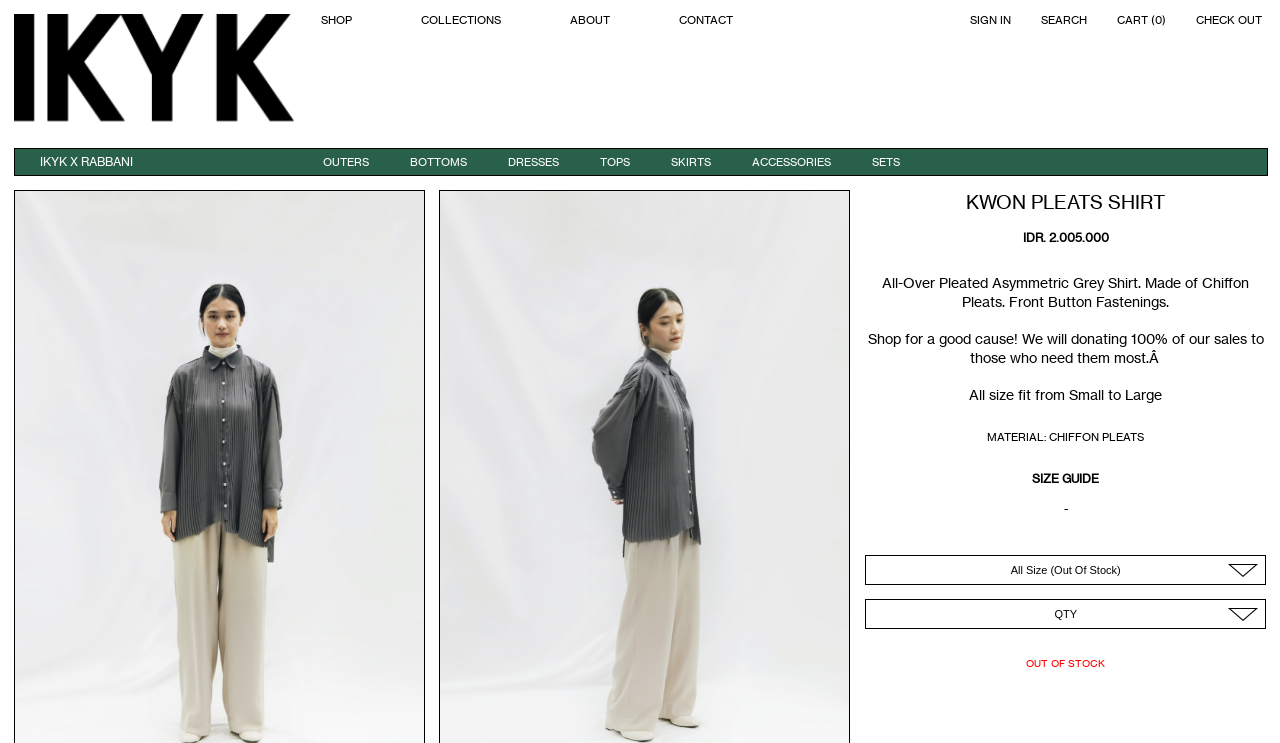Given the webpage screenshot, identify the bounding box of the UI element that matches this description: "SIGN IN".

[0.758, 0.019, 0.79, 0.036]